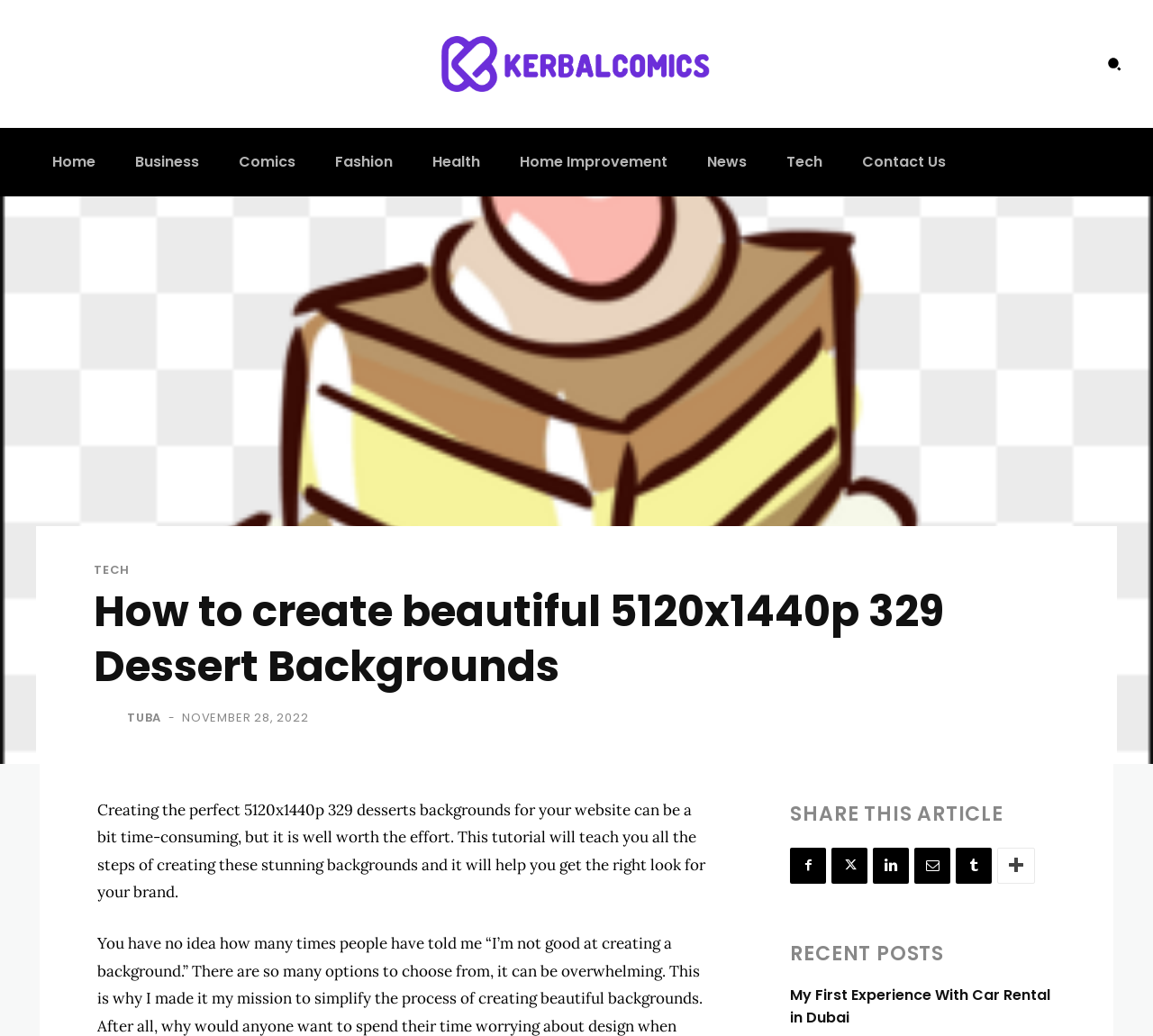Provide a one-word or one-phrase answer to the question:
What is the title of the recent post?

My First Experience With Car Rental in Dubai